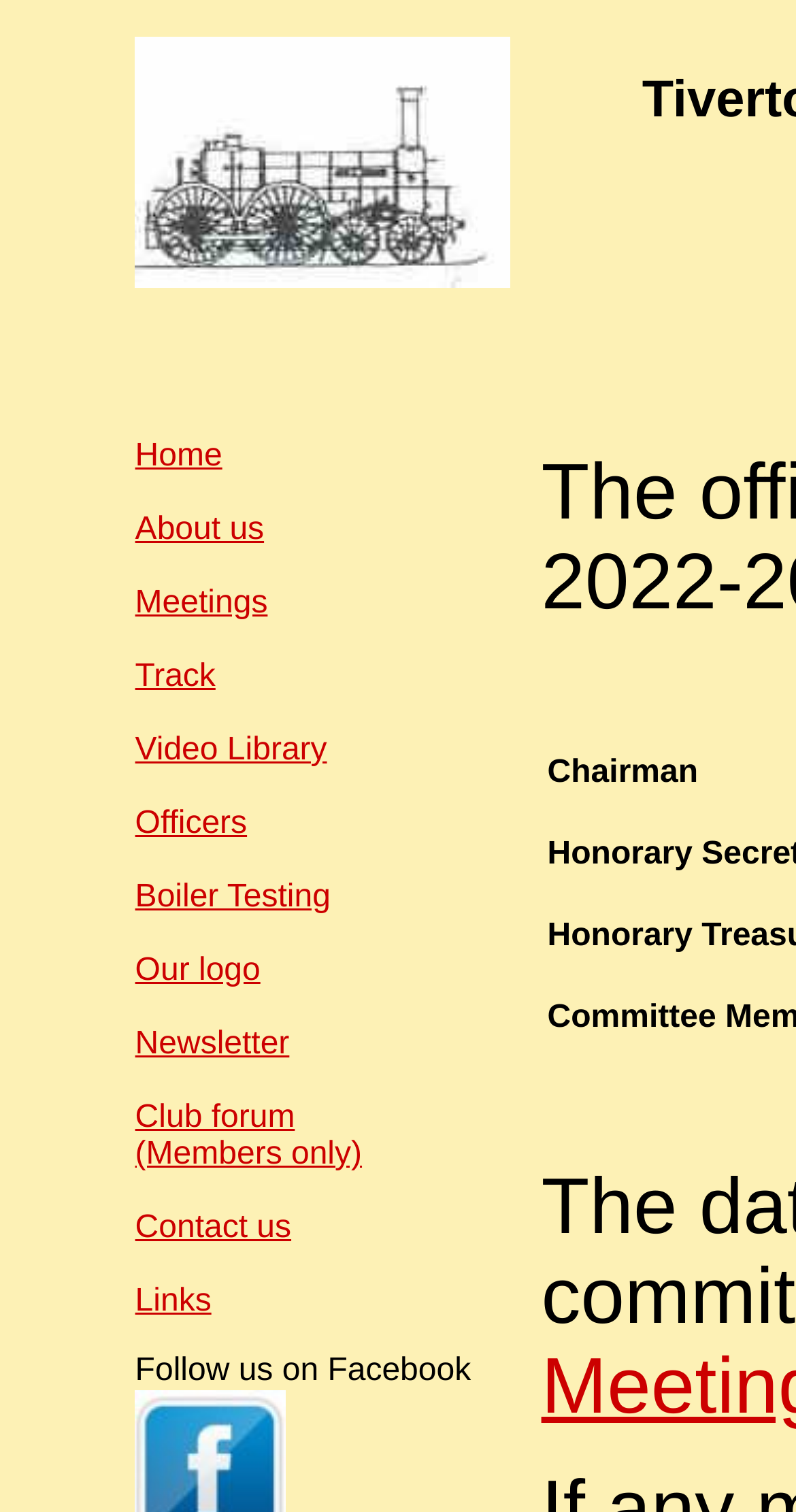Find the bounding box coordinates of the clickable element required to execute the following instruction: "Go to Track page". Provide the coordinates as four float numbers between 0 and 1, i.e., [left, top, right, bottom].

[0.17, 0.436, 0.271, 0.459]